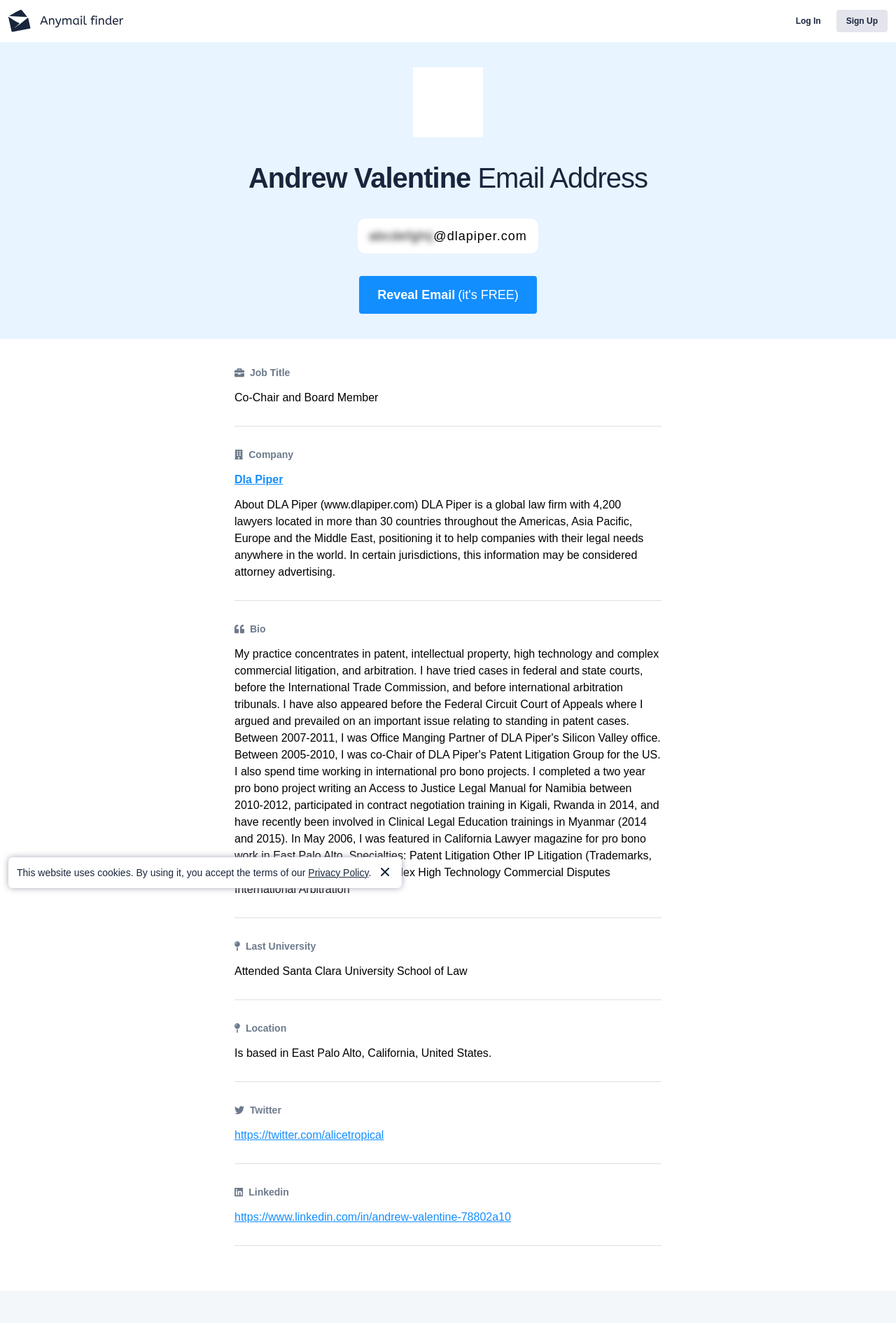Locate the bounding box coordinates for the element described below: "https://www.linkedin.com/in/andrew-valentine-78802a10". The coordinates must be four float values between 0 and 1, formatted as [left, top, right, bottom].

[0.262, 0.914, 0.738, 0.926]